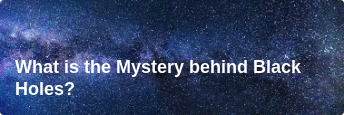What is the purpose of the cosmic imagery?
Answer briefly with a single word or phrase based on the image.

To emphasize mystery